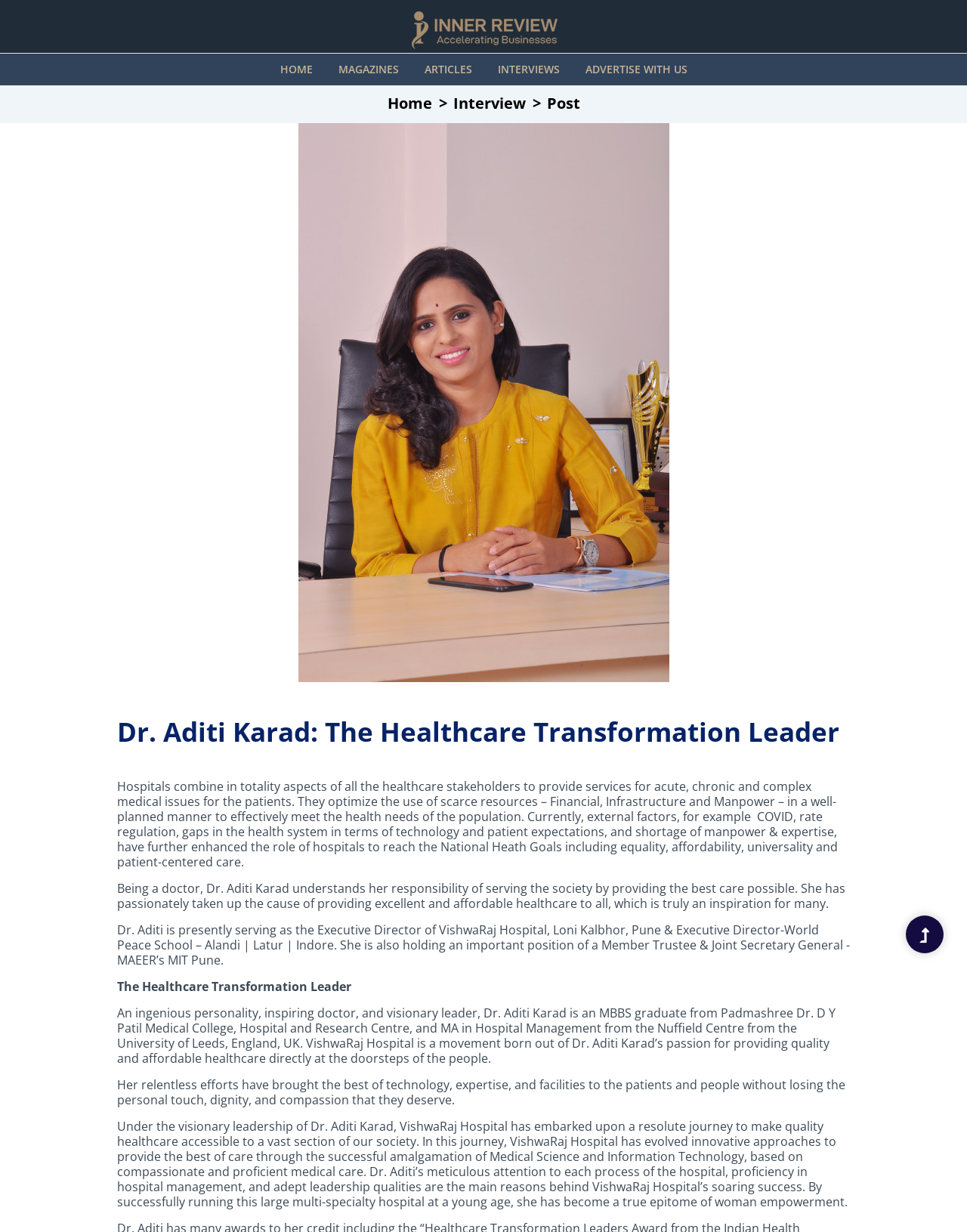What is the role of hospitals according to the article?
Could you answer the question in a detailed manner, providing as much information as possible?

I found the answer by reading the StaticText element with the text 'Hospitals combine in totality aspects of all the healthcare stakeholders to provide services for acute, chronic and complex medical issues for the patients.'